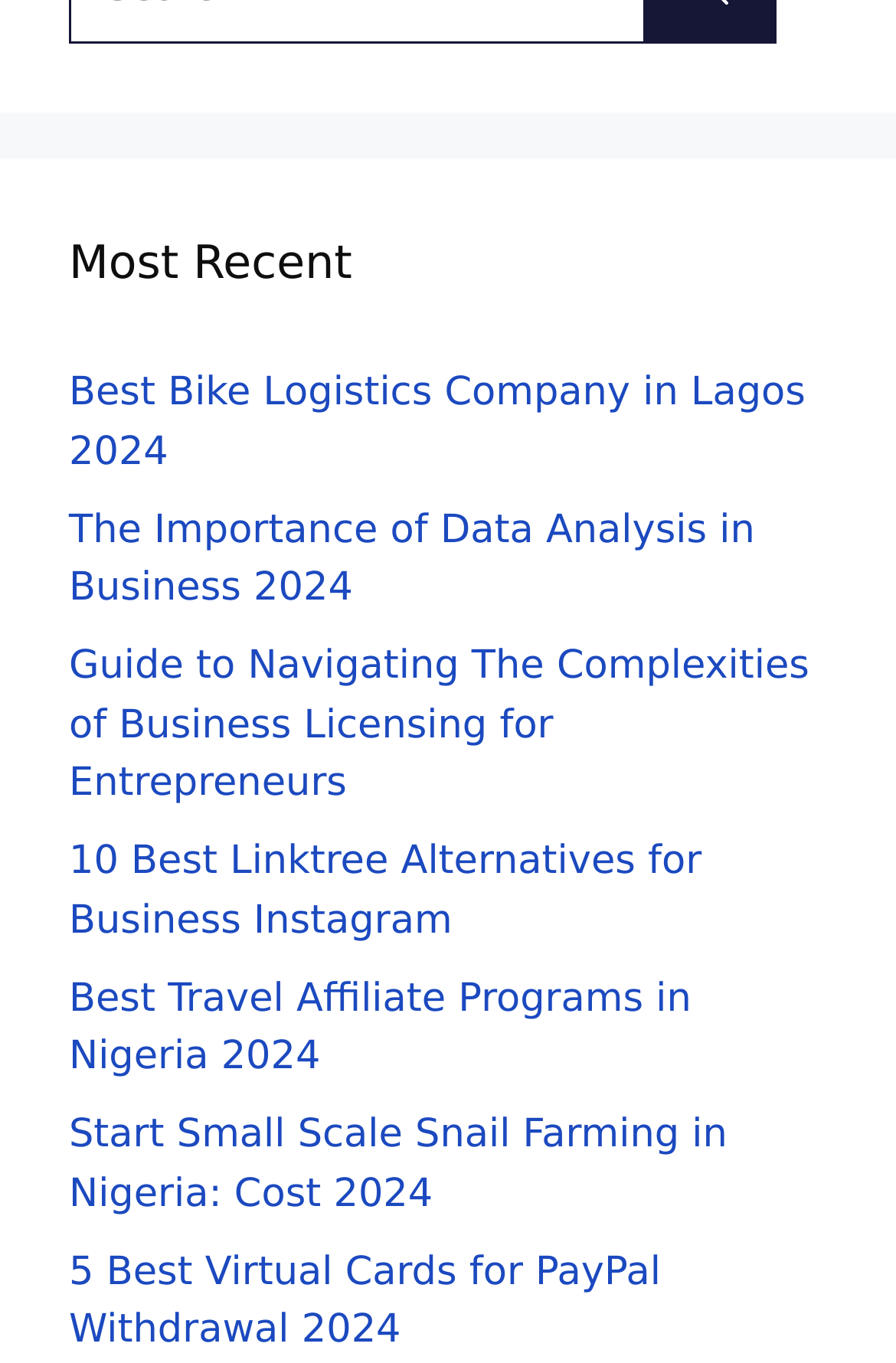Is the webpage related to business or travel?
Please provide a comprehensive answer based on the contents of the image.

The webpage contains articles related to both business and travel. For example, 'The Importance of Data Analysis in Business 2024' is a business-related article, while 'Best Travel Affiliate Programs in Nigeria 2024' is a travel-related article.